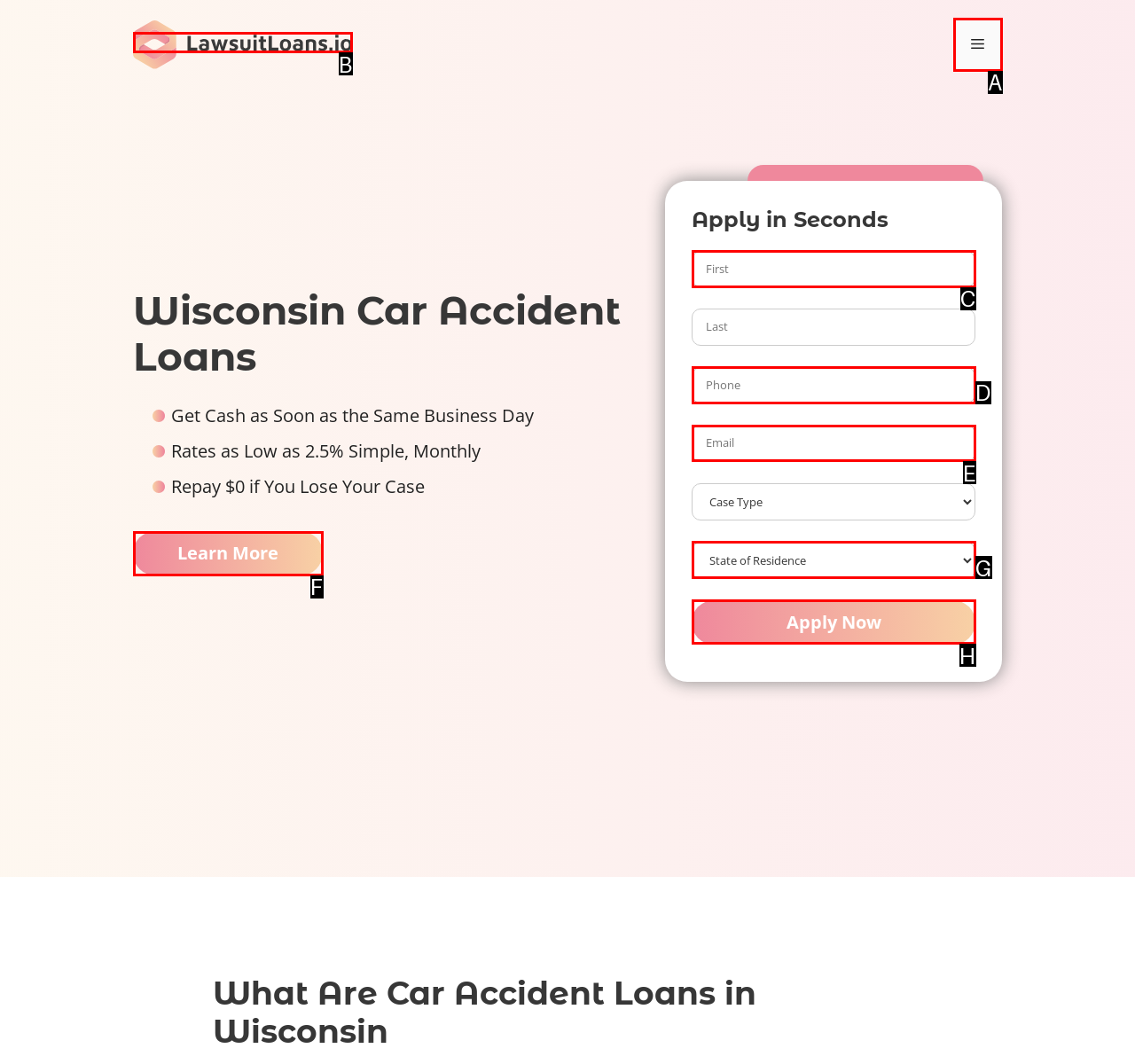Pick the option that corresponds to: Menu
Provide the letter of the correct choice.

A